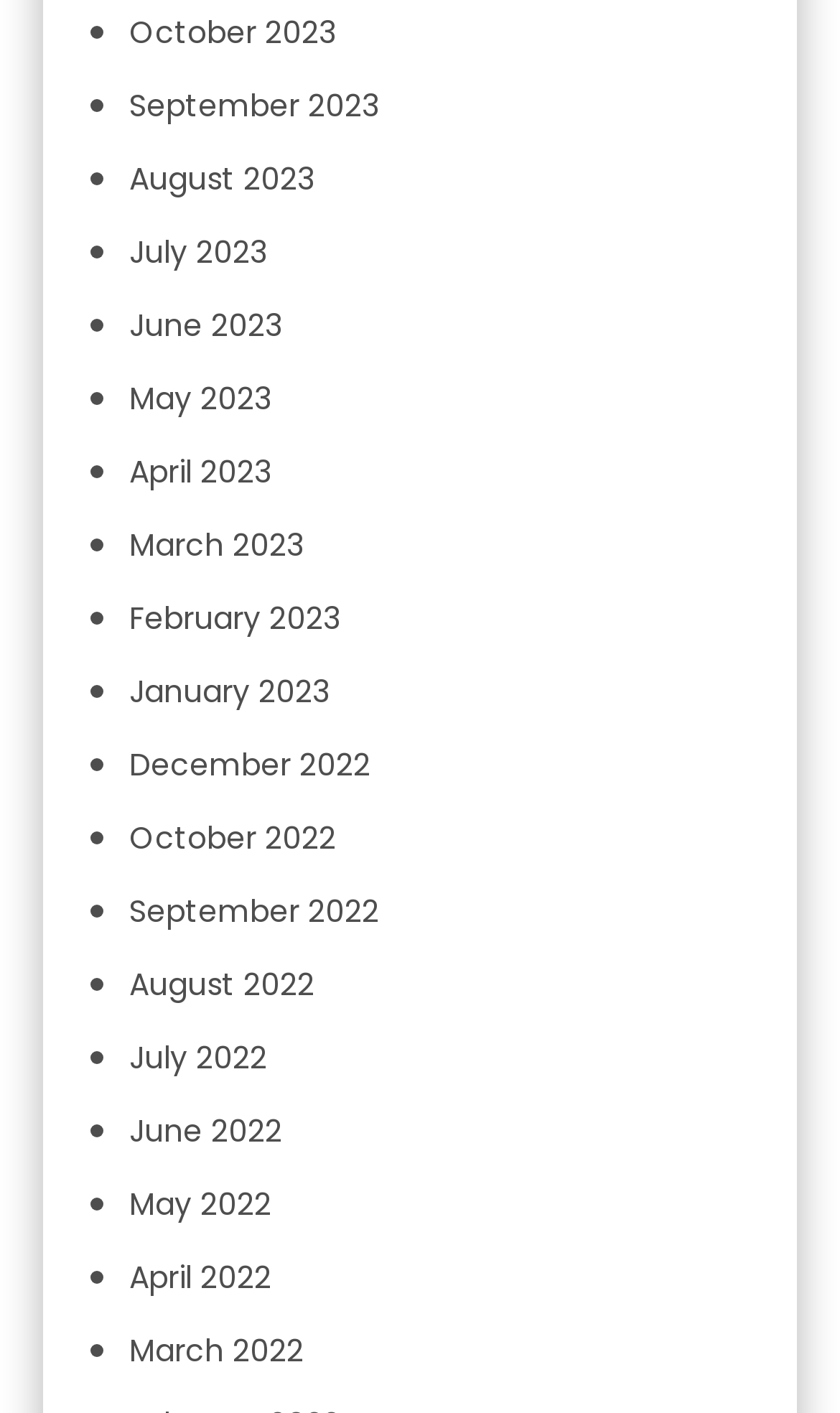Please determine the bounding box coordinates of the element to click on in order to accomplish the following task: "view September 2022". Ensure the coordinates are four float numbers ranging from 0 to 1, i.e., [left, top, right, bottom].

[0.154, 0.63, 0.451, 0.66]